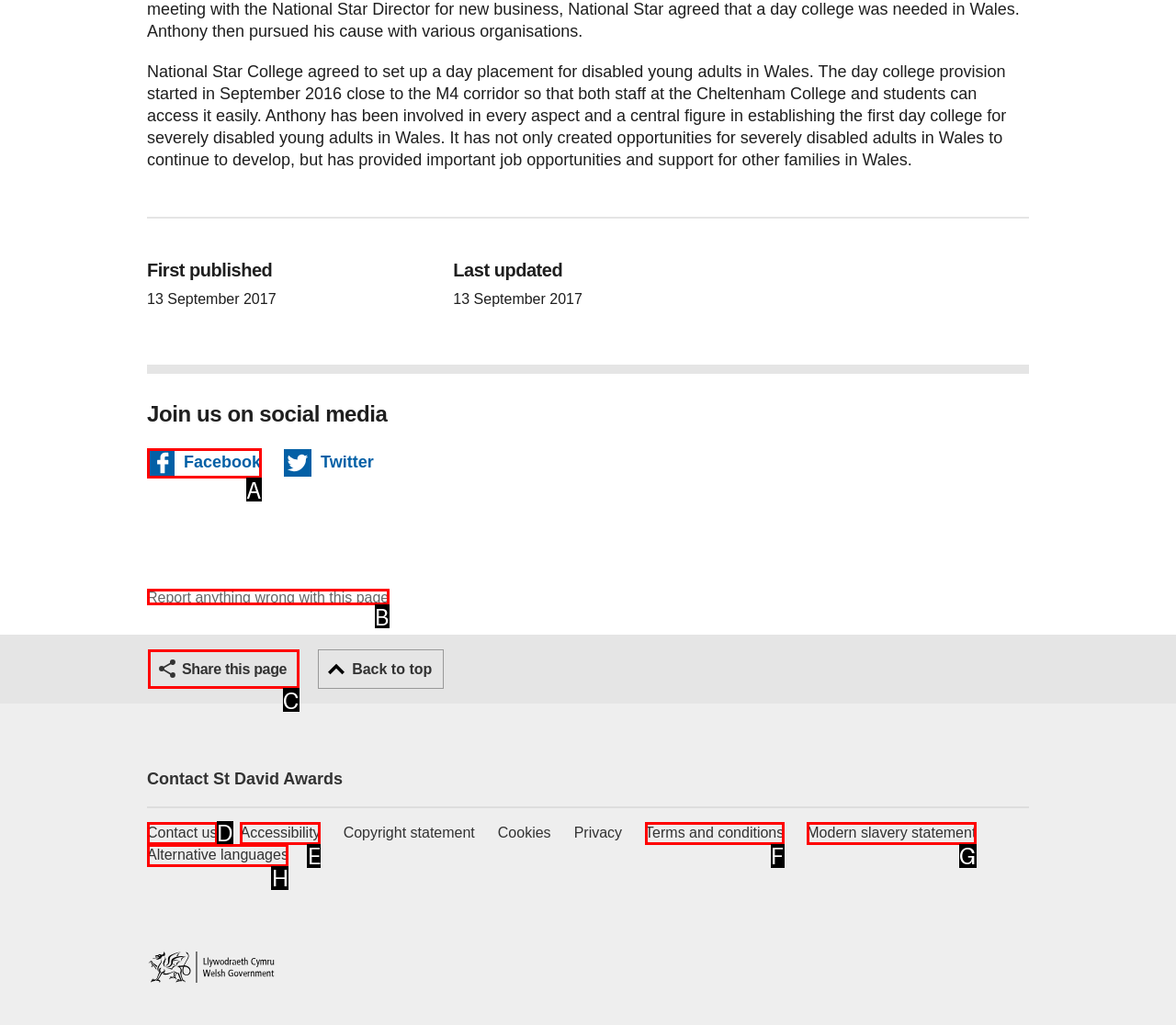Point out the specific HTML element to click to complete this task: Share this page Reply with the letter of the chosen option.

C